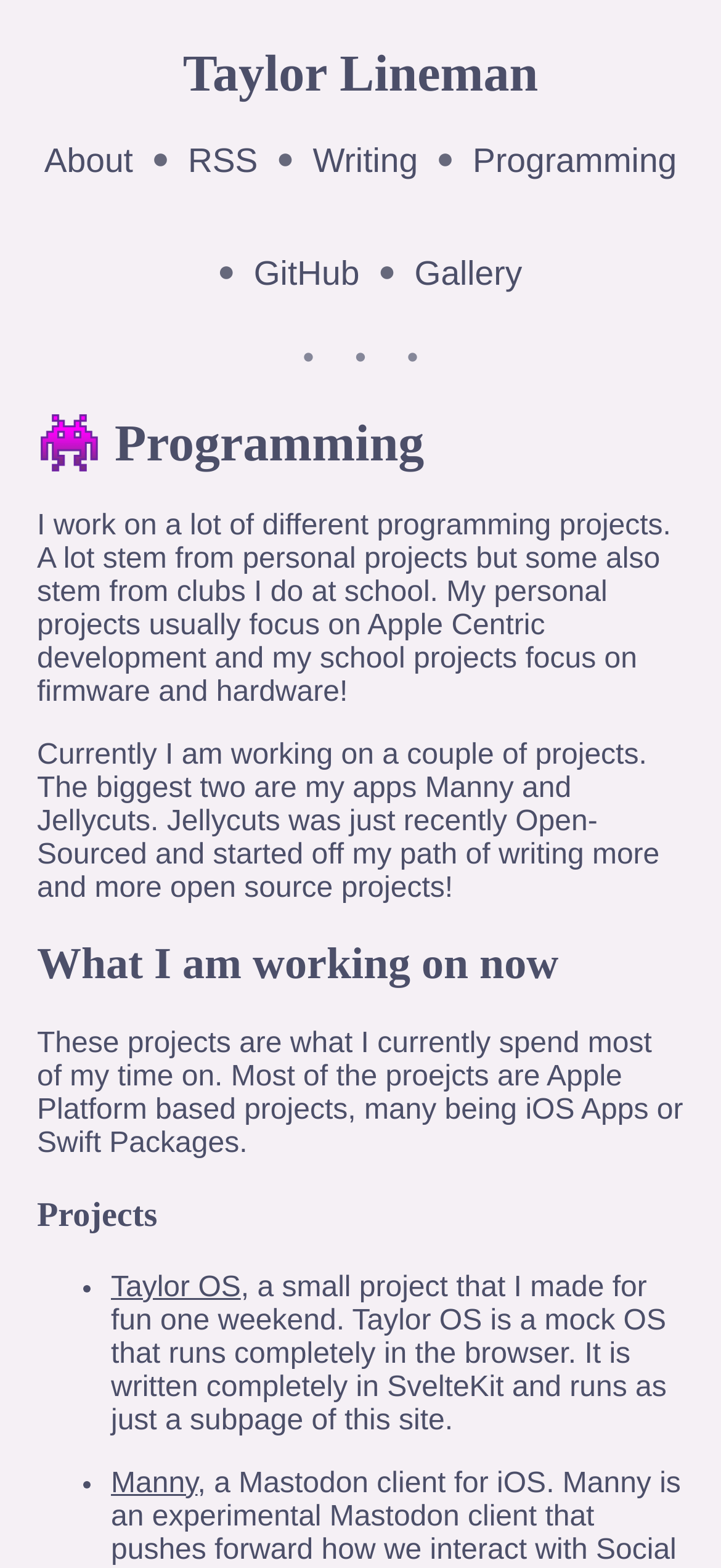Answer with a single word or phrase: 
What is the name of the person?

Taylor Lineman